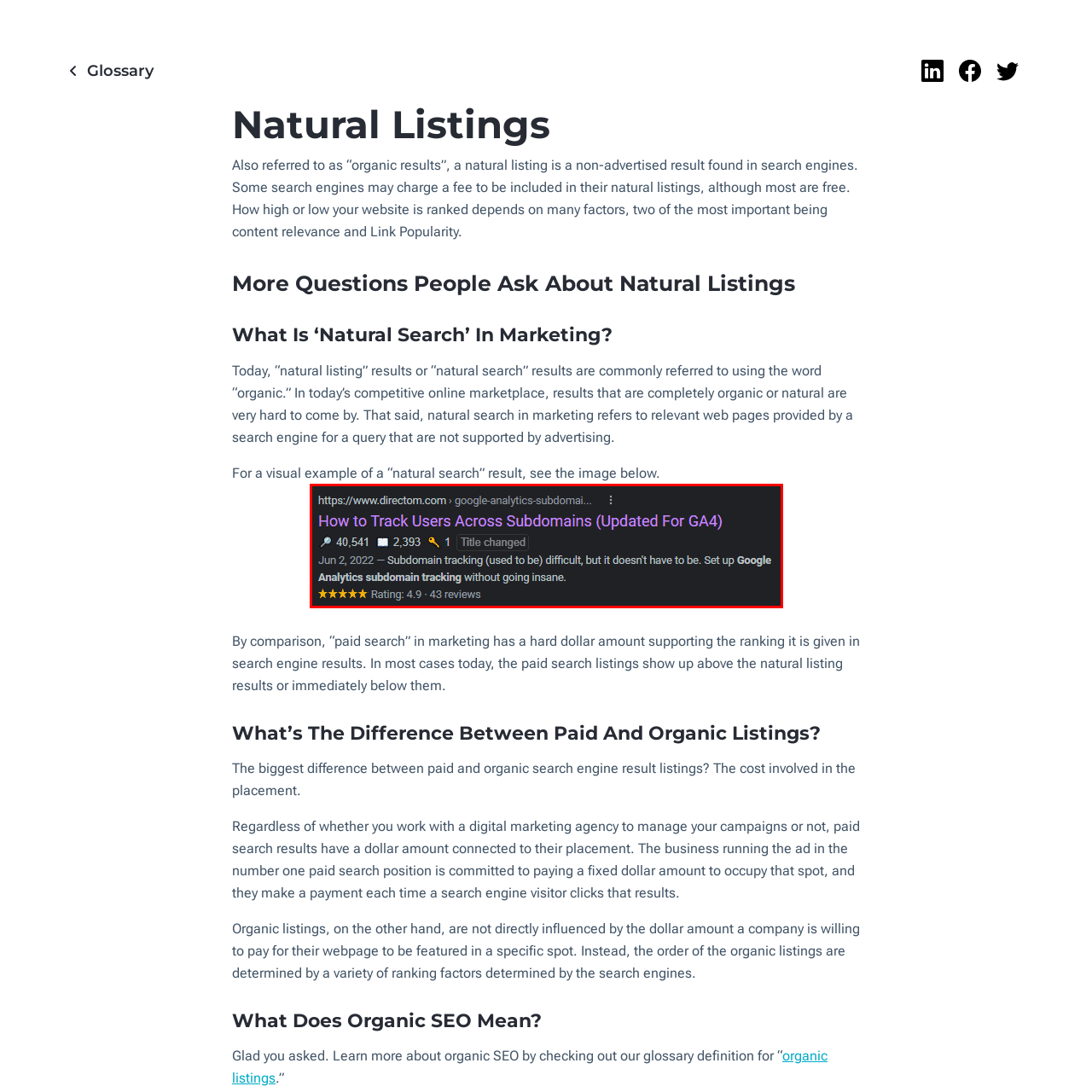Describe in detail the portion of the image that is enclosed within the red boundary.

The image illustrates a search engine result that serves as a visual example of a "natural listing." It highlights the title "How to Track Users Across Subdomains (Updated For GA4)," which indicates a tutorial on implementing Google Analytics for subdomain tracking. The snippet includes essential metrics such as a view count of 40,541, a total of 2,393 ratings, and a high overall rating of 4.9 from 43 reviews, emphasizing its popularity and credibility. Below the title, there’s a brief description summarizing the content's purpose, encouraging users to set up their tracking more efficiently. This visual serves to differentiate natural listings from paid advertisements, showcasing the organic search results driven by content relevance and user engagement.